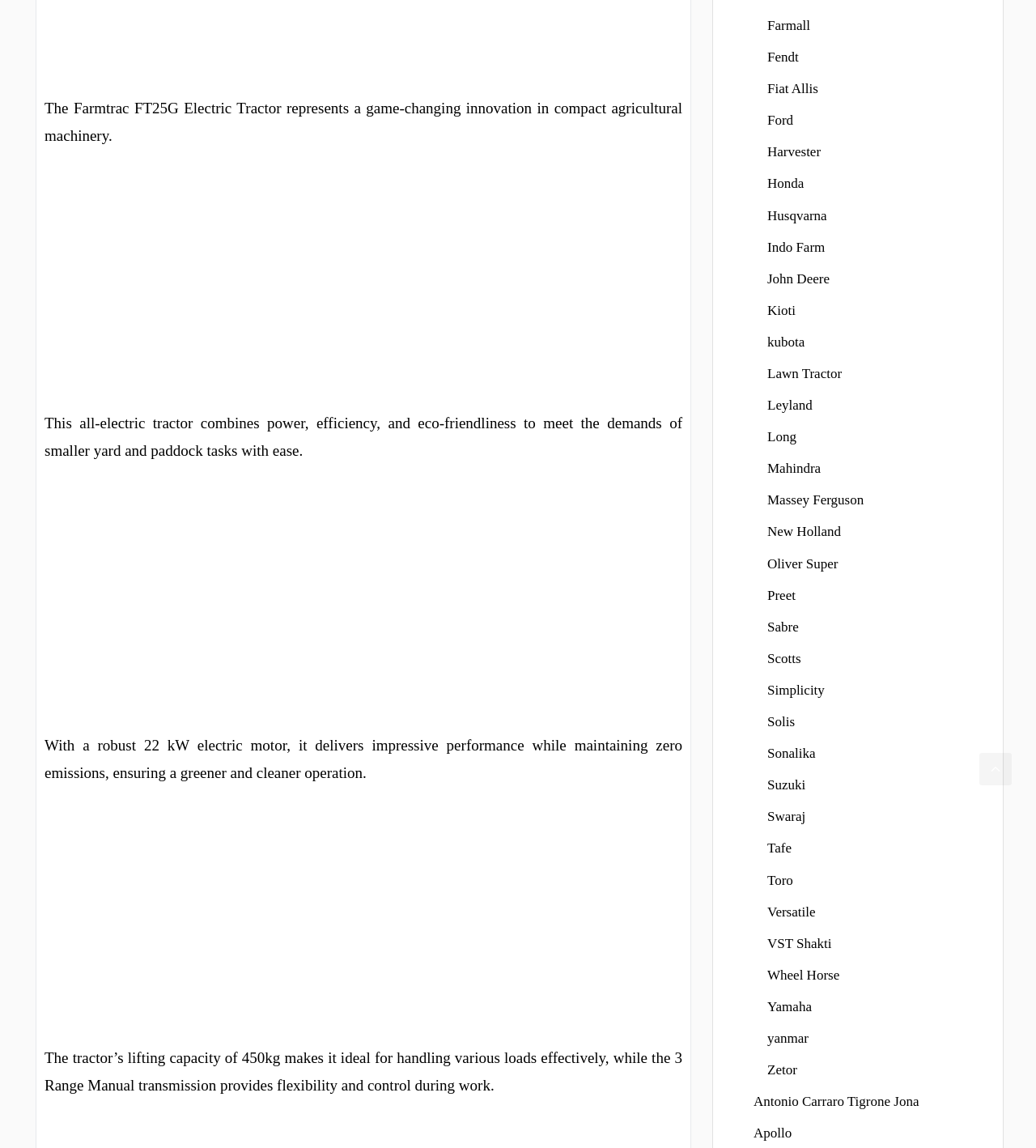Provide your answer in a single word or phrase: 
How many links are there on the webpage?

57